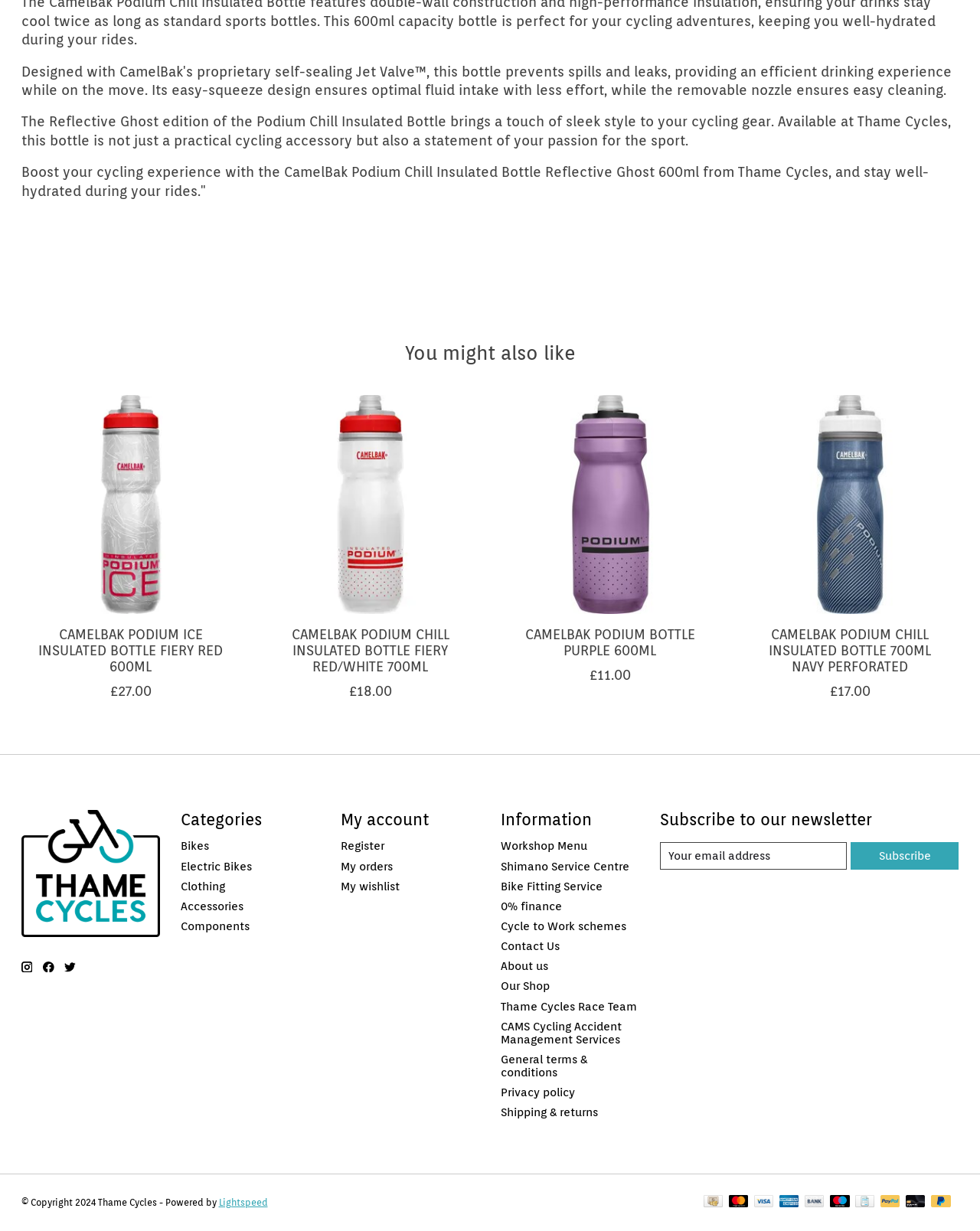Please specify the bounding box coordinates for the clickable region that will help you carry out the instruction: "Register an account".

[0.348, 0.682, 0.392, 0.692]